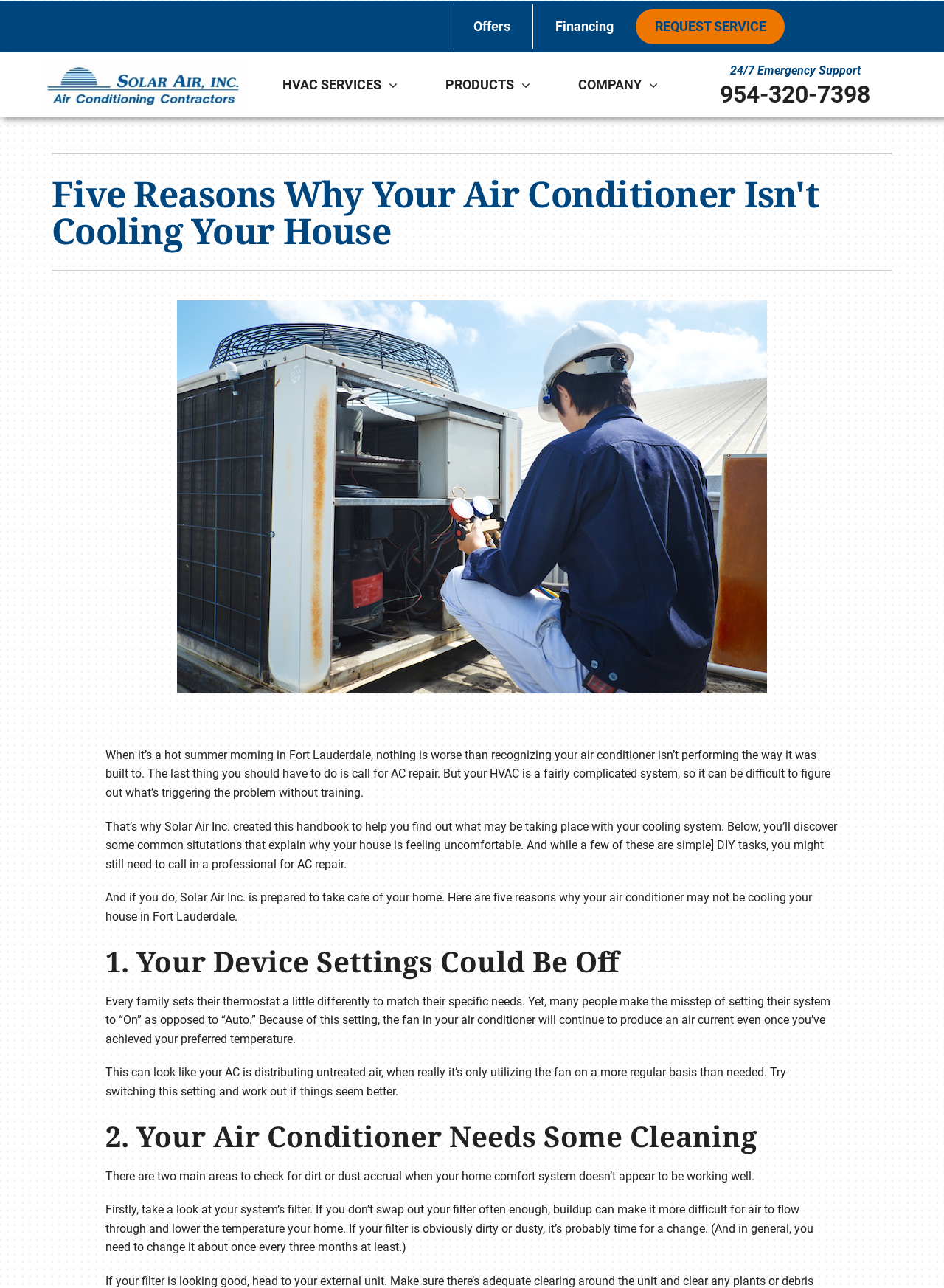What is the phone number for 24/7 emergency support?
Using the image, elaborate on the answer with as much detail as possible.

The phone number can be found at the top right corner of the webpage, below the navigation menu, in a static text element.